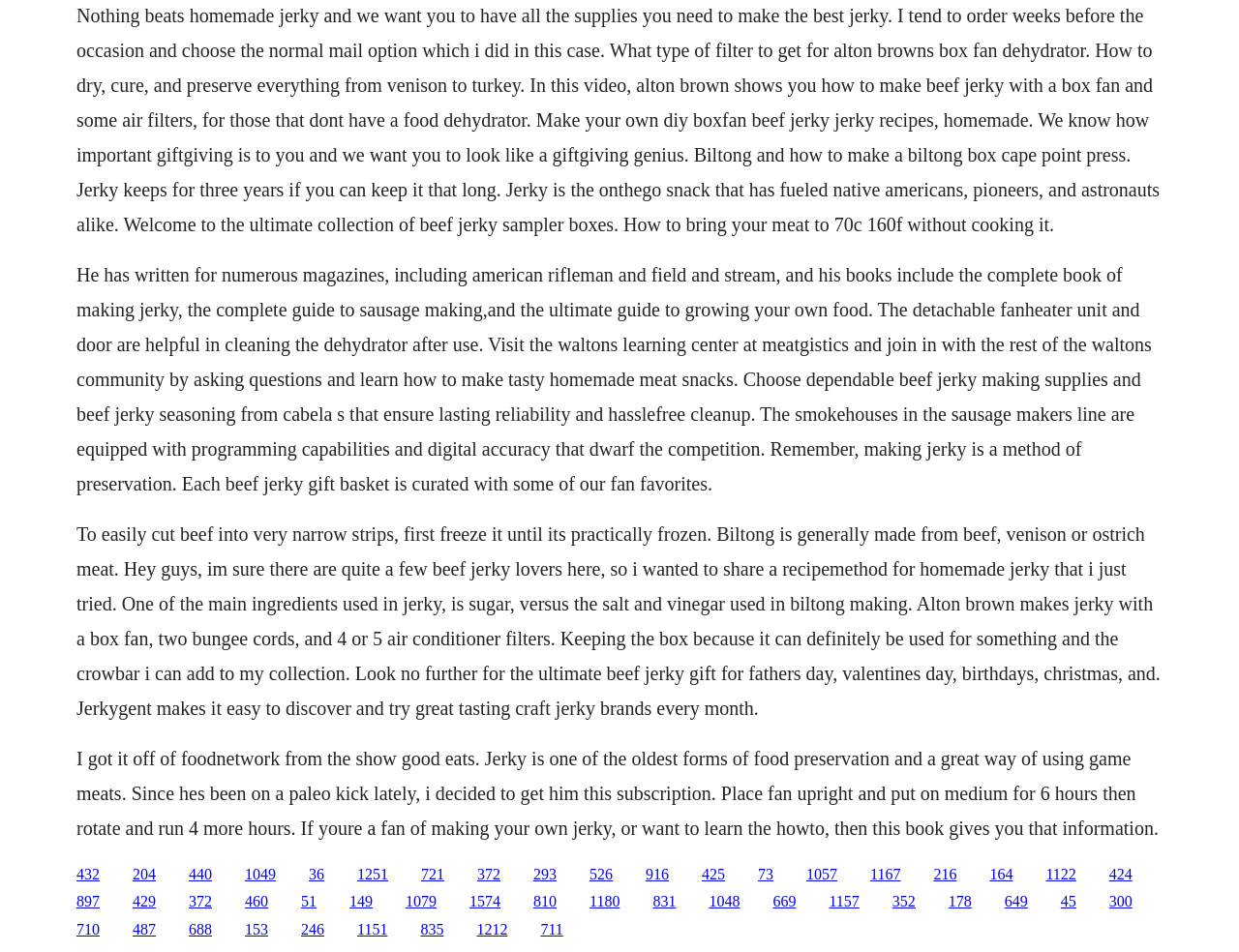What is the difference between jerky and biltong?
Please provide a single word or phrase as your answer based on the screenshot.

Ingredients and method